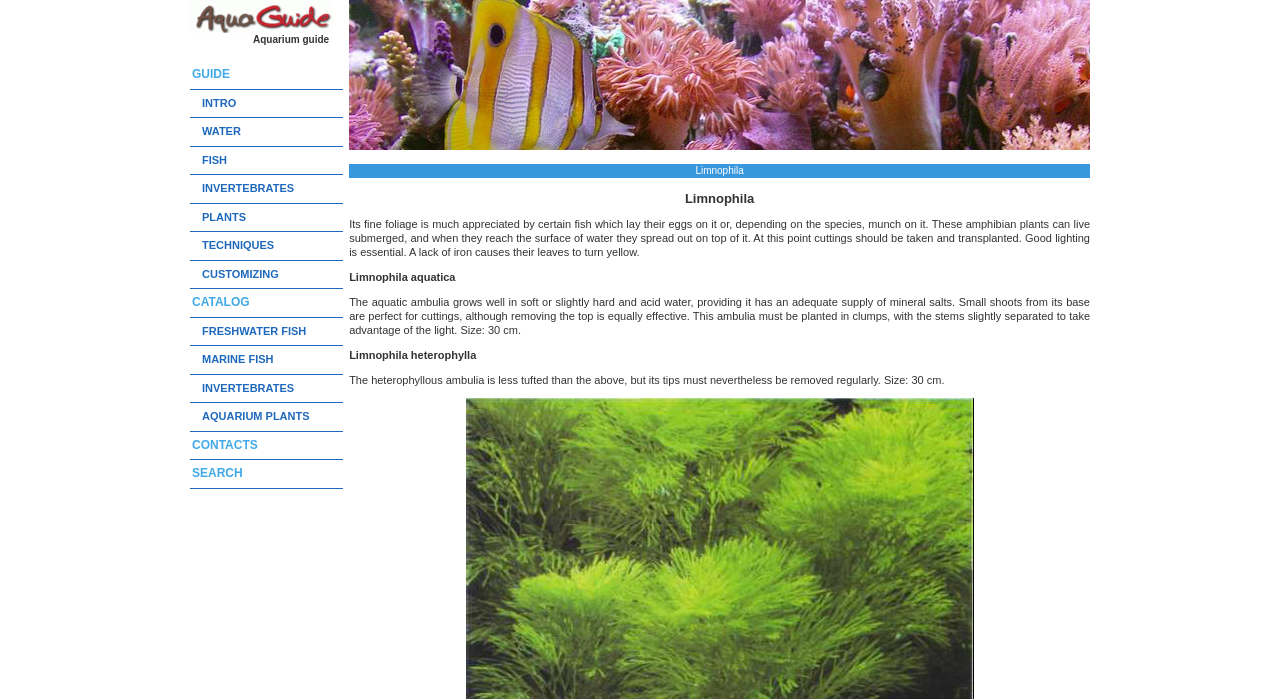Please specify the bounding box coordinates for the clickable region that will help you carry out the instruction: "Click on Limnophila".

[0.273, 0.235, 0.852, 0.255]